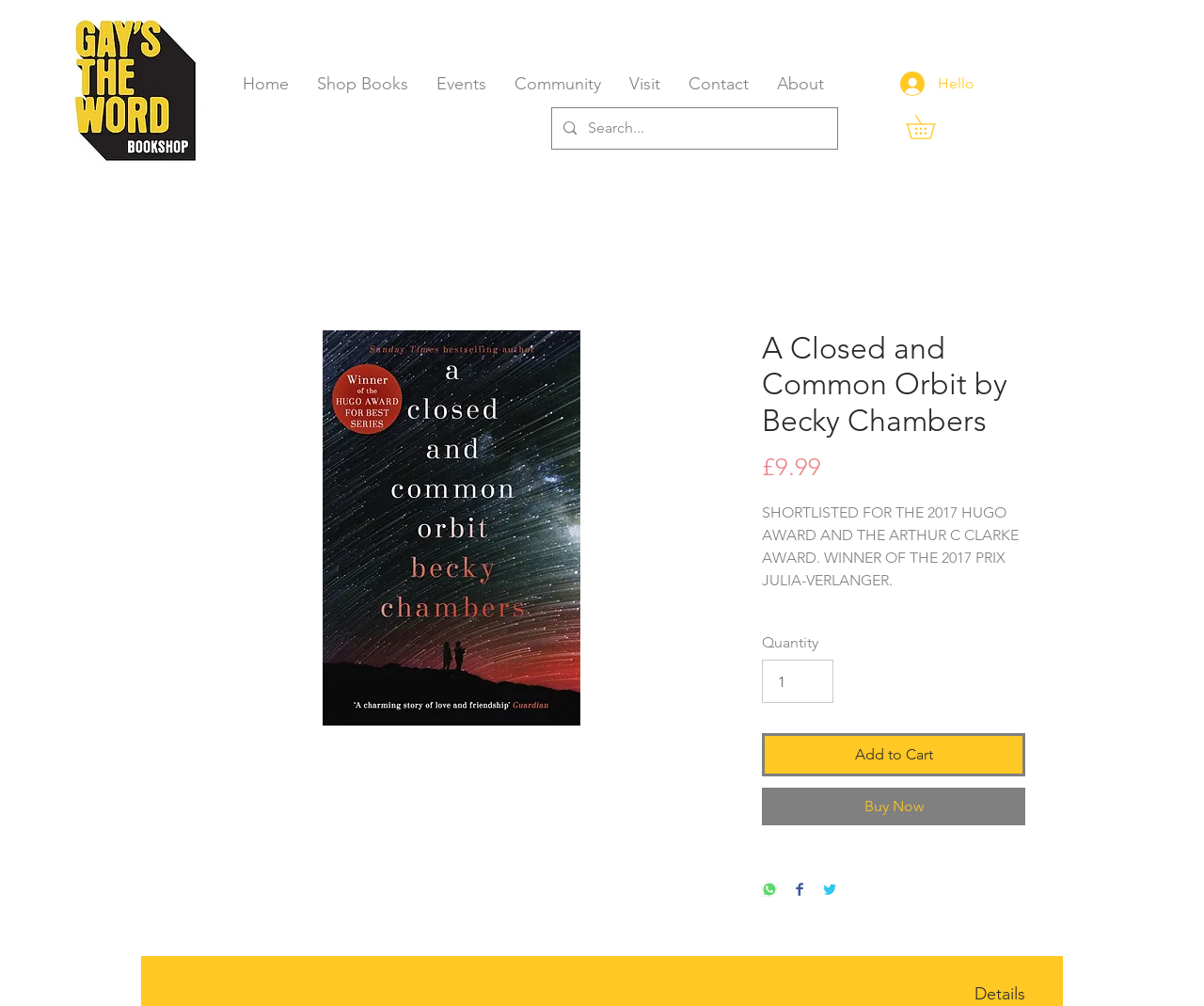Using a single word or phrase, answer the following question: 
What is the name of the book?

A Closed and Common Orbit